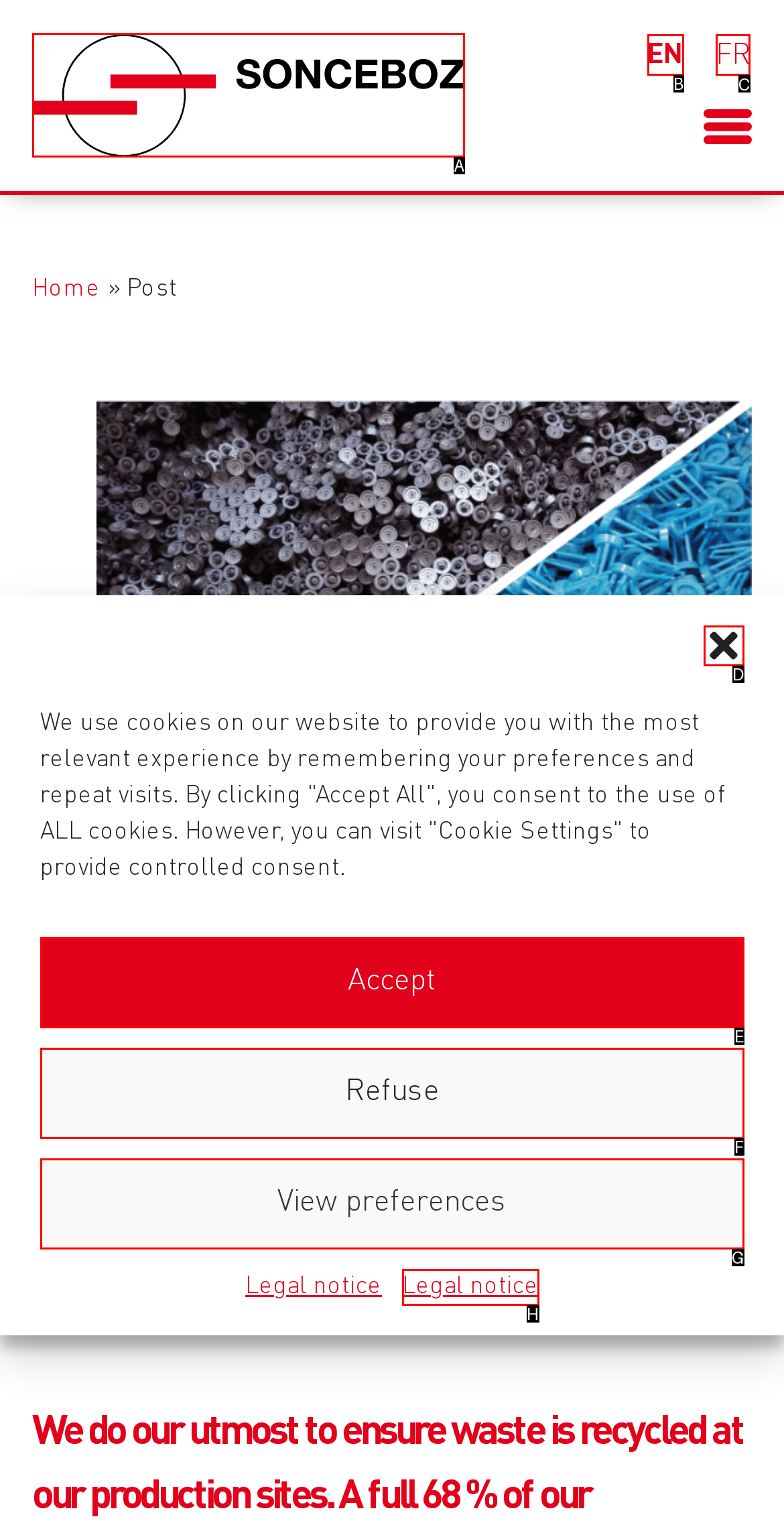Choose the letter of the UI element that aligns with the following description: EN
State your answer as the letter from the listed options.

B